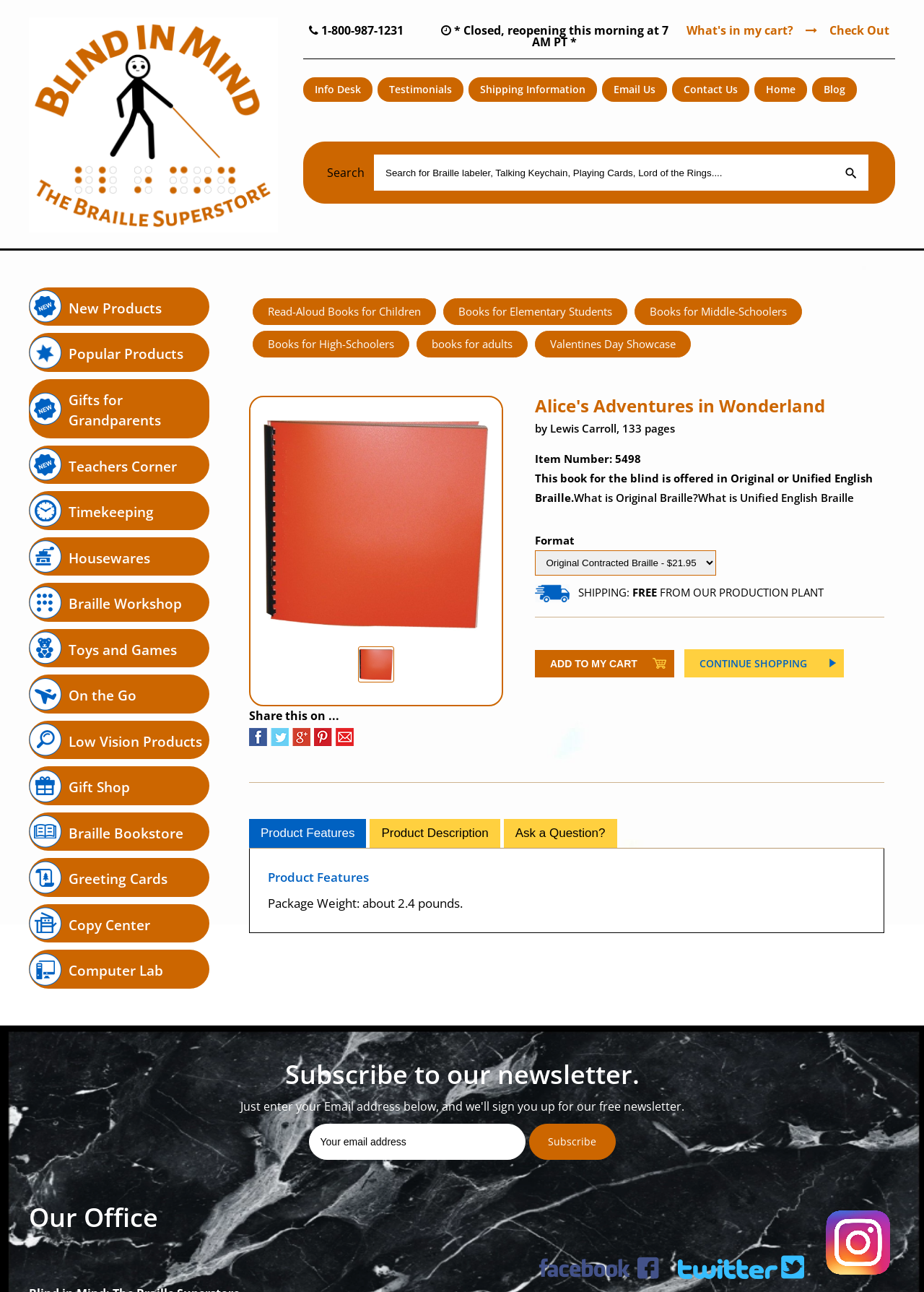Locate the primary headline on the webpage and provide its text.

Alice's Adventures in Wonderland